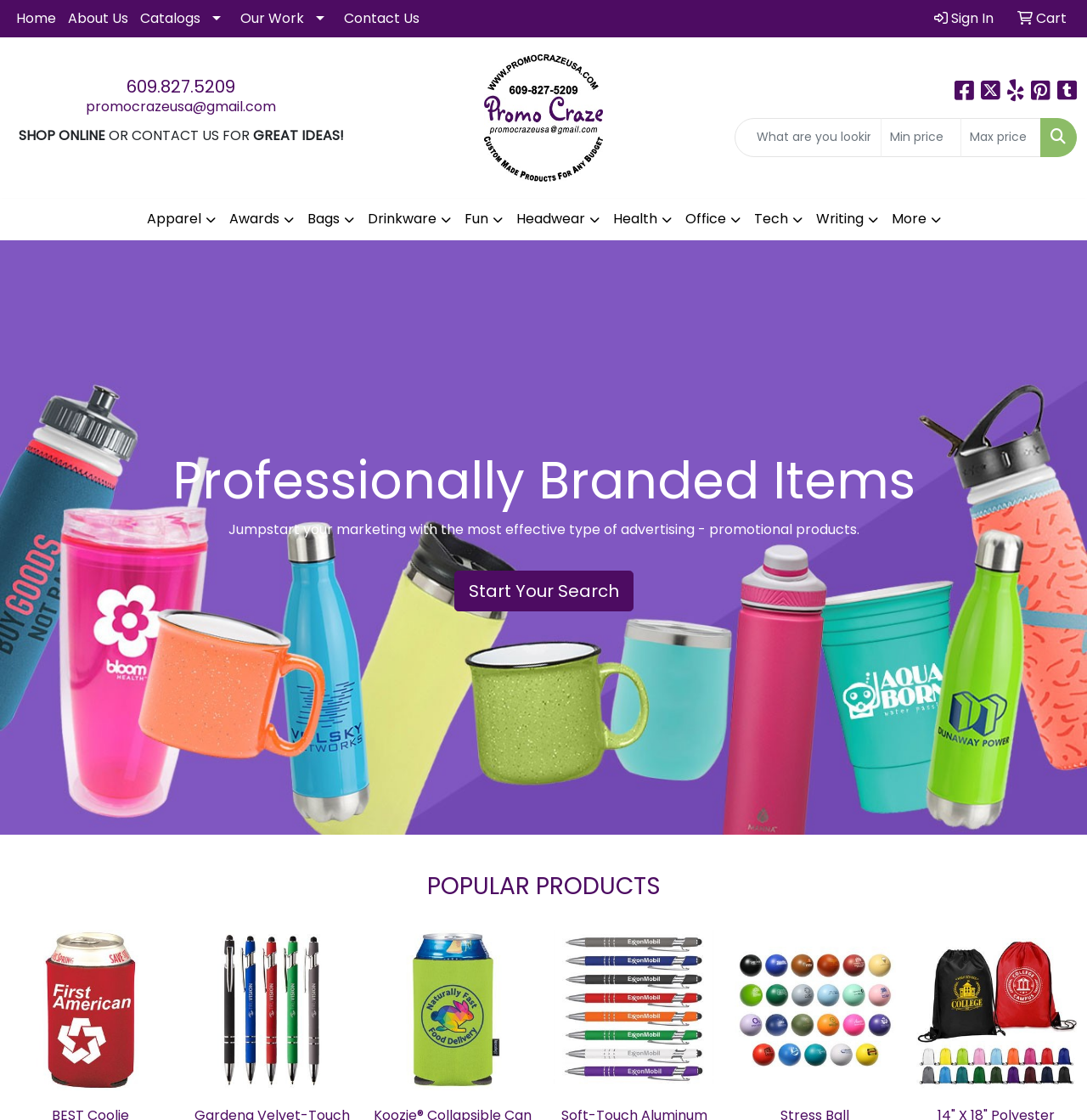Could you provide the bounding box coordinates for the portion of the screen to click to complete this instruction: "Click on the 'Start Your Search' button"?

[0.418, 0.509, 0.582, 0.546]